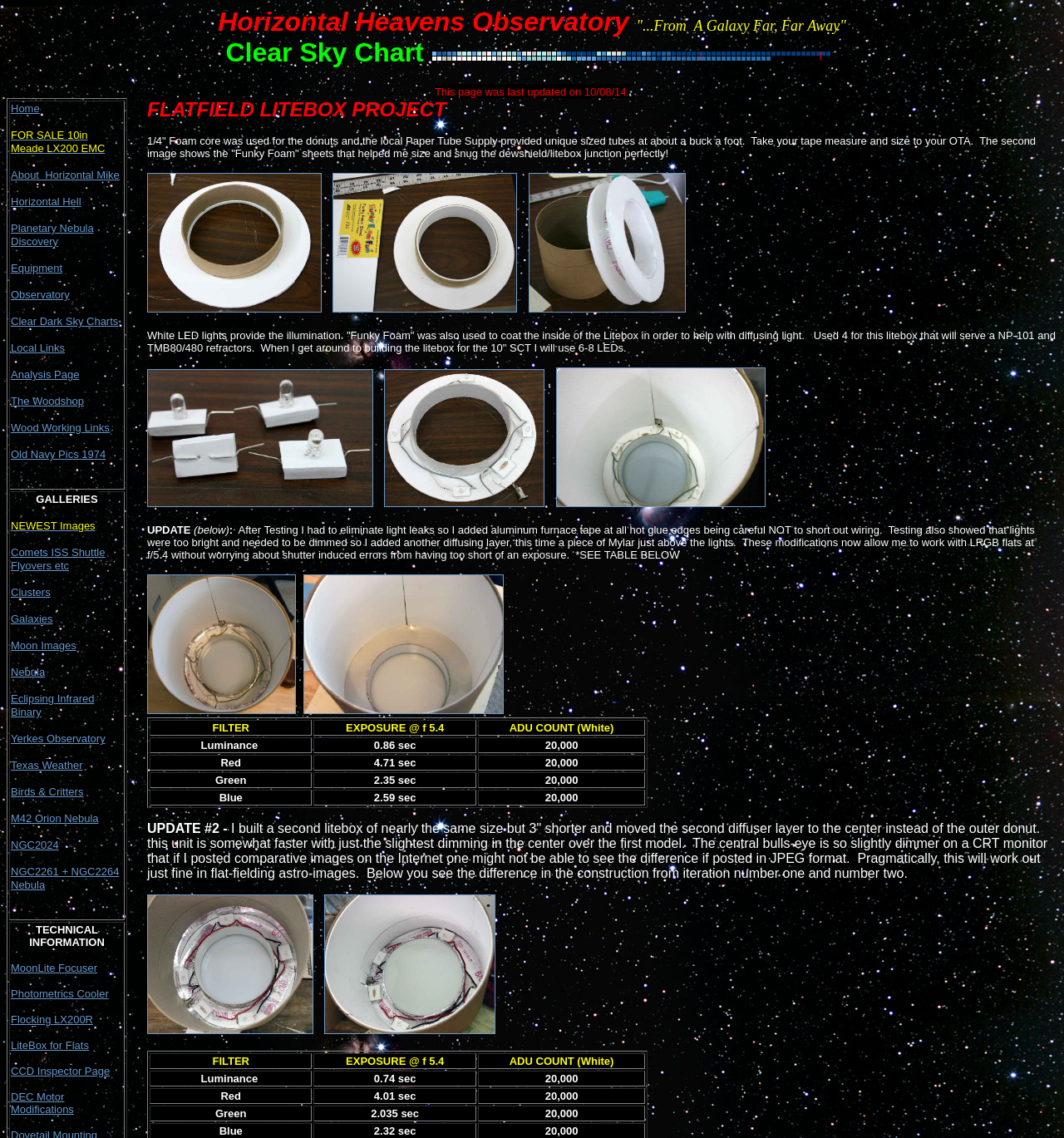What is used to coat the inside of the LiteBox?
Based on the image, respond with a single word or phrase.

Funky Foam